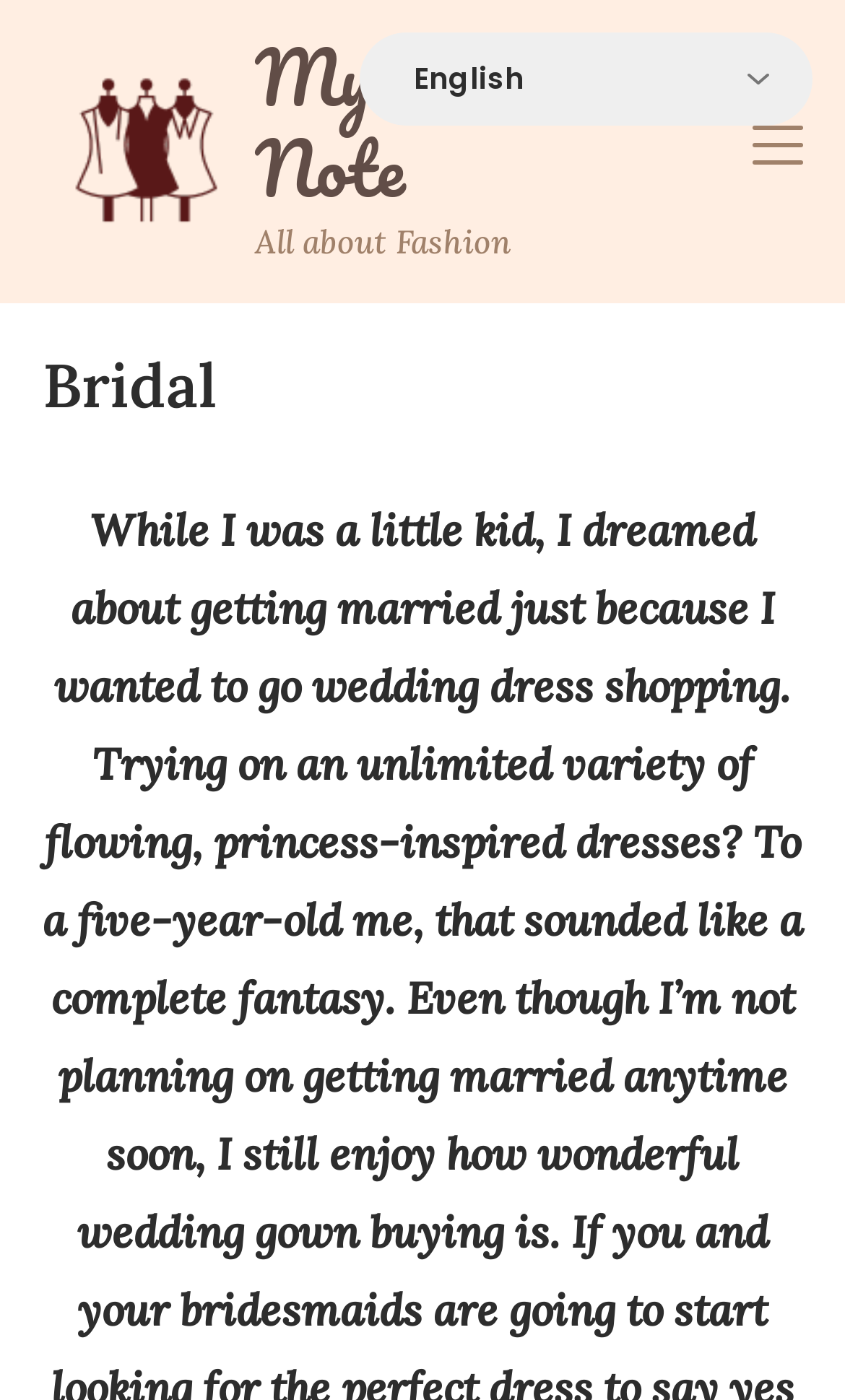What is the main topic of the website? Based on the image, give a response in one word or a short phrase.

Fashion